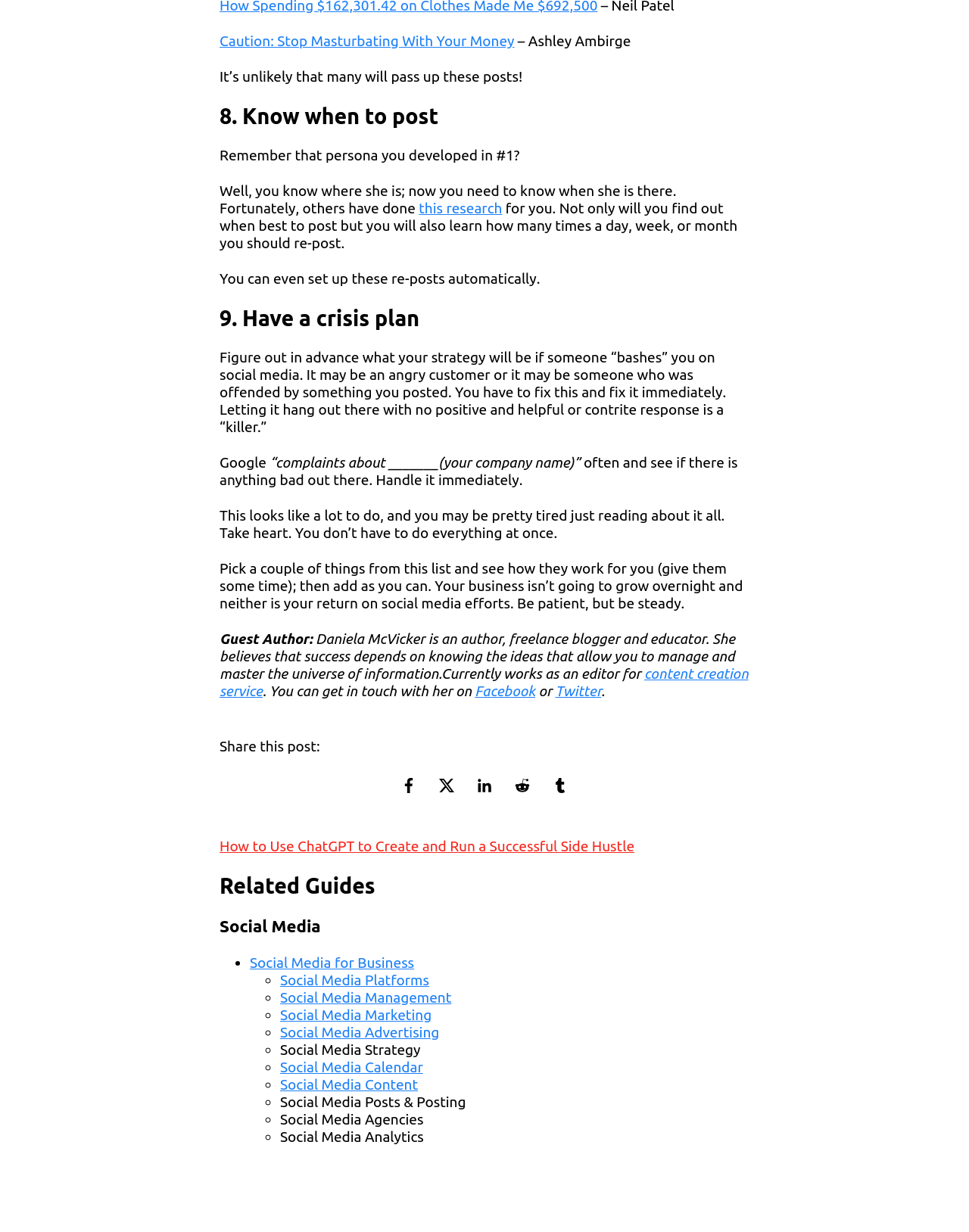Find the bounding box coordinates of the element you need to click on to perform this action: 'Navigate to the home page'. The coordinates should be represented by four float values between 0 and 1, in the format [left, top, right, bottom].

None